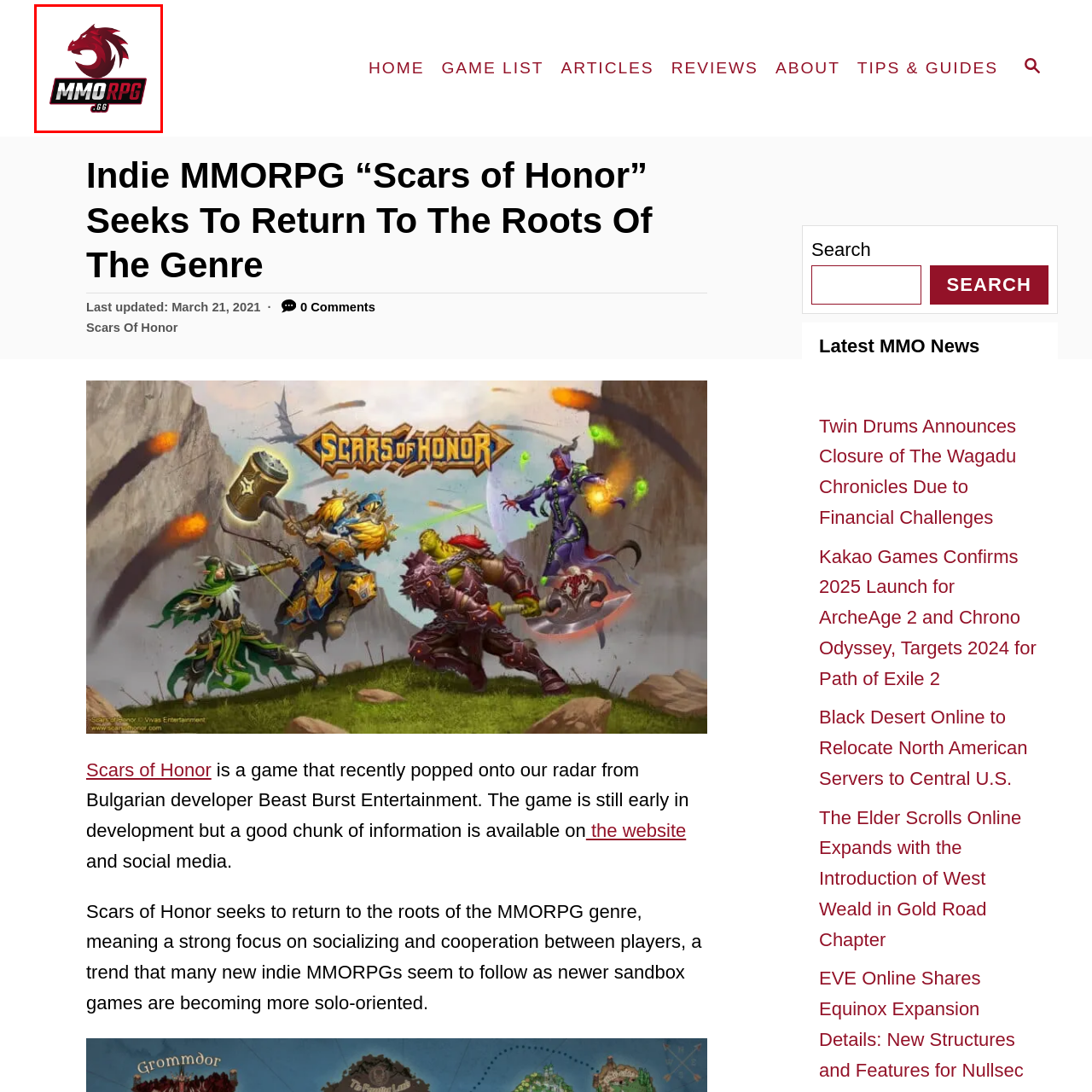View the section of the image outlined in red, What is the font size of '.GG' compared to 'MMORPG'? Provide your response in a single word or brief phrase.

smaller